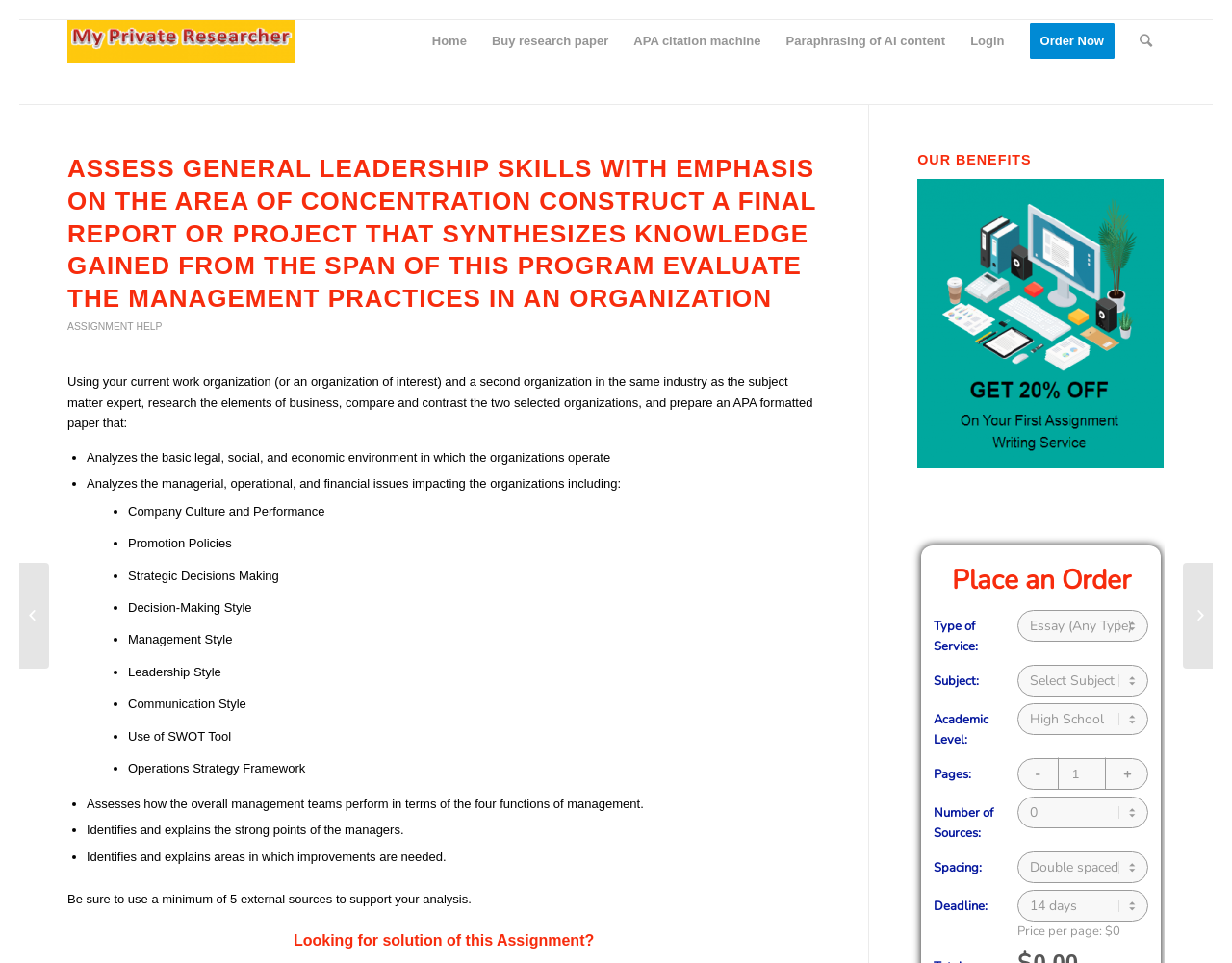What is the deadline for the assignment?
Look at the webpage screenshot and answer the question with a detailed explanation.

The deadline for the assignment is 14 days, which is evident from the combobox element with the label 'Deadline' and the selected option '14 days'.